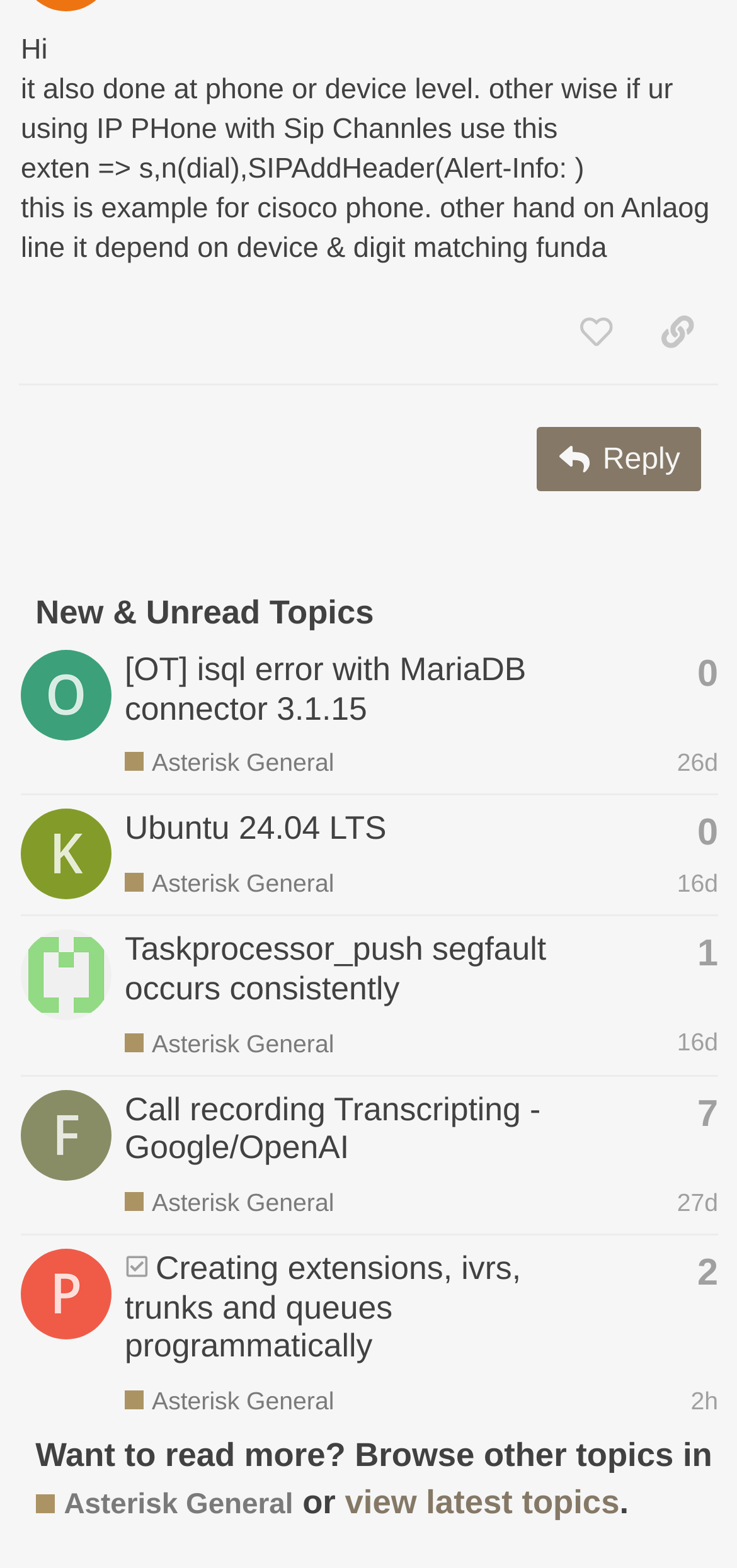Utilize the information from the image to answer the question in detail:
Who is the latest poster of the topic 'Taskprocessor_push segfault occurs consistently'?

I found the topic 'Taskprocessor_push segfault occurs consistently' in the table under the 'New & Unread Topics' heading. The latest poster of this topic is listed as 'MarkMk1'.